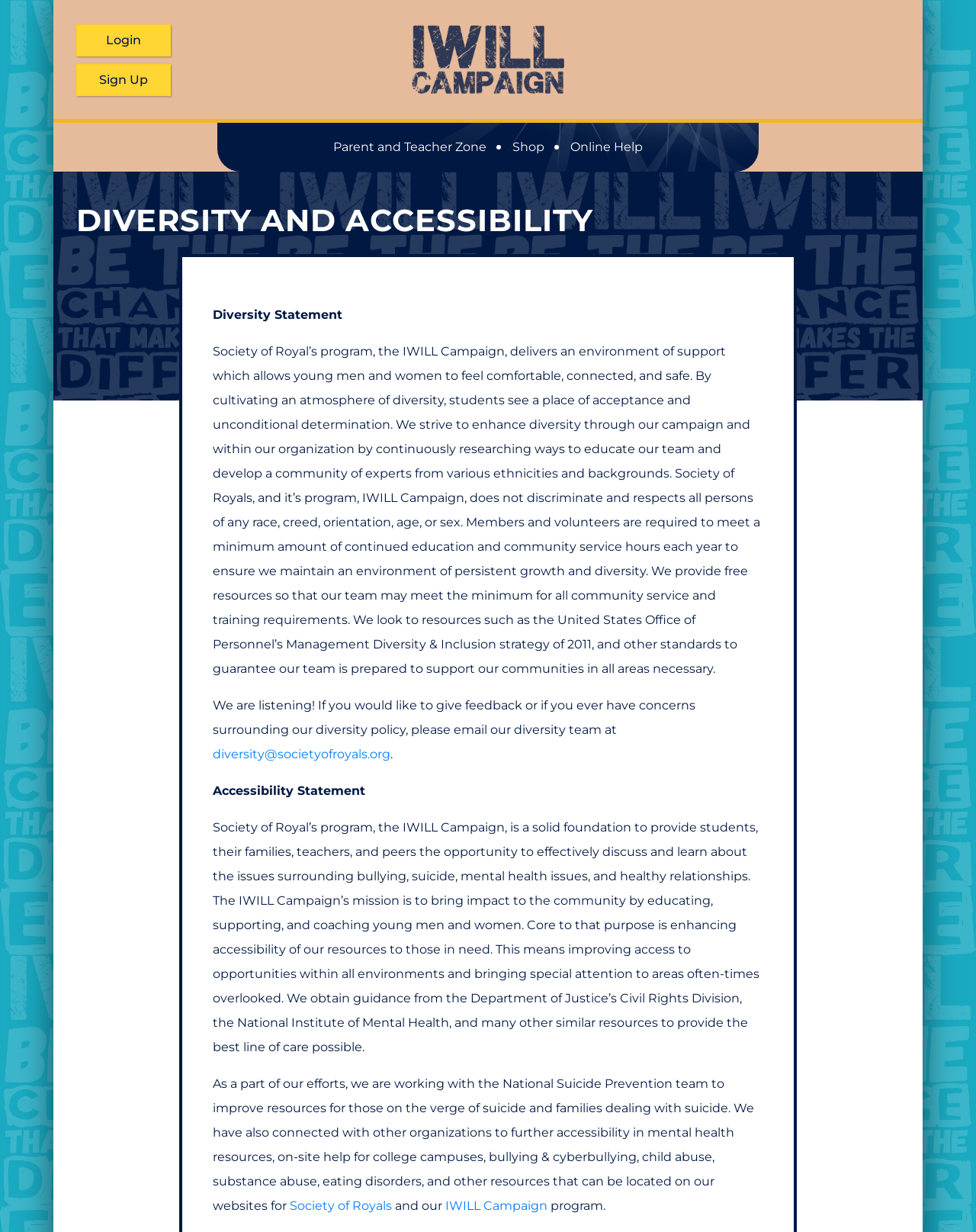Pinpoint the bounding box coordinates of the area that should be clicked to complete the following instruction: "Visit Parent and Teacher Zone". The coordinates must be given as four float numbers between 0 and 1, i.e., [left, top, right, bottom].

[0.33, 0.107, 0.51, 0.132]